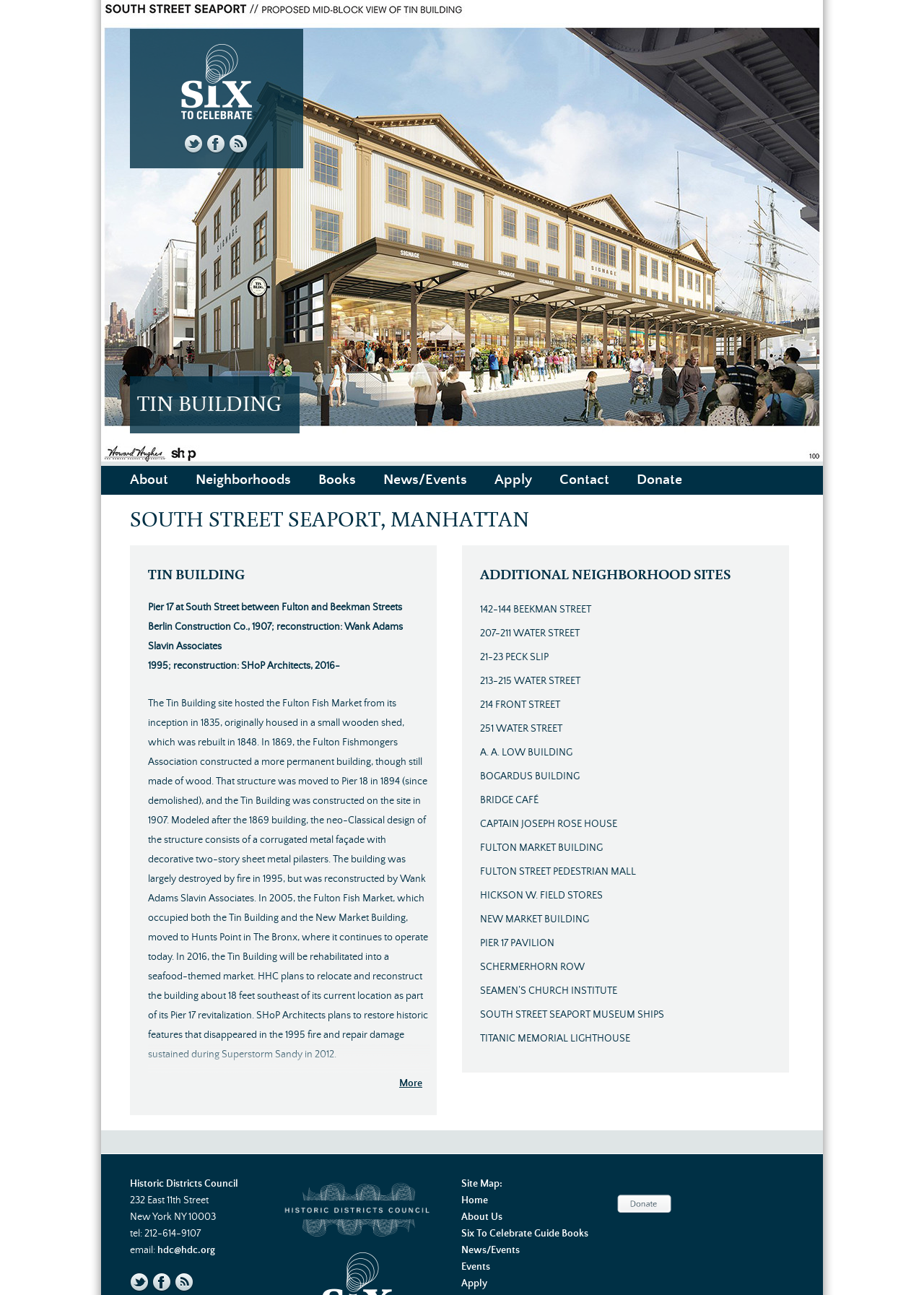What is the name of the building described on this webpage?
By examining the image, provide a one-word or phrase answer.

Tin Building